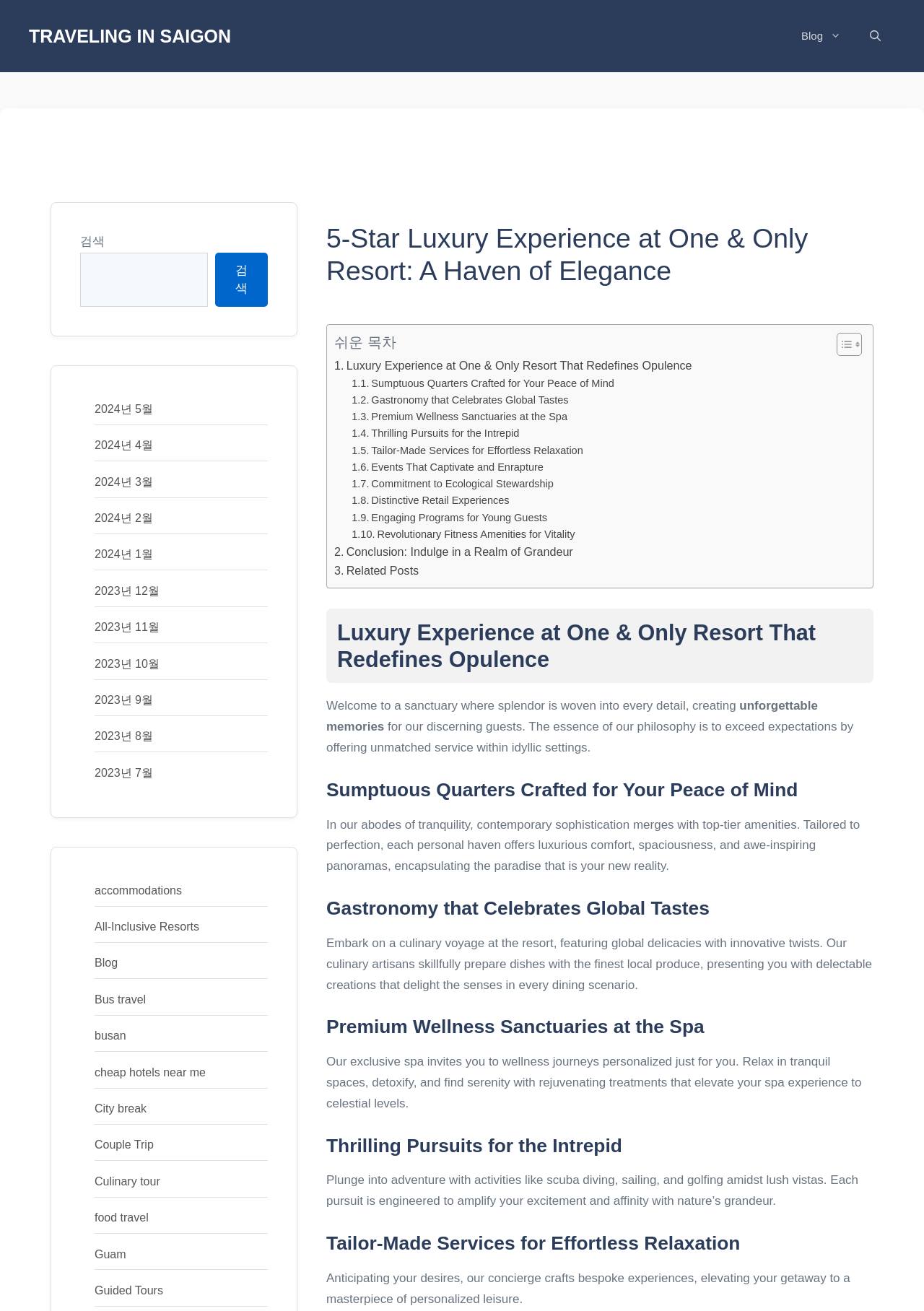Find the coordinates for the bounding box of the element with this description: "About Our Firm".

None